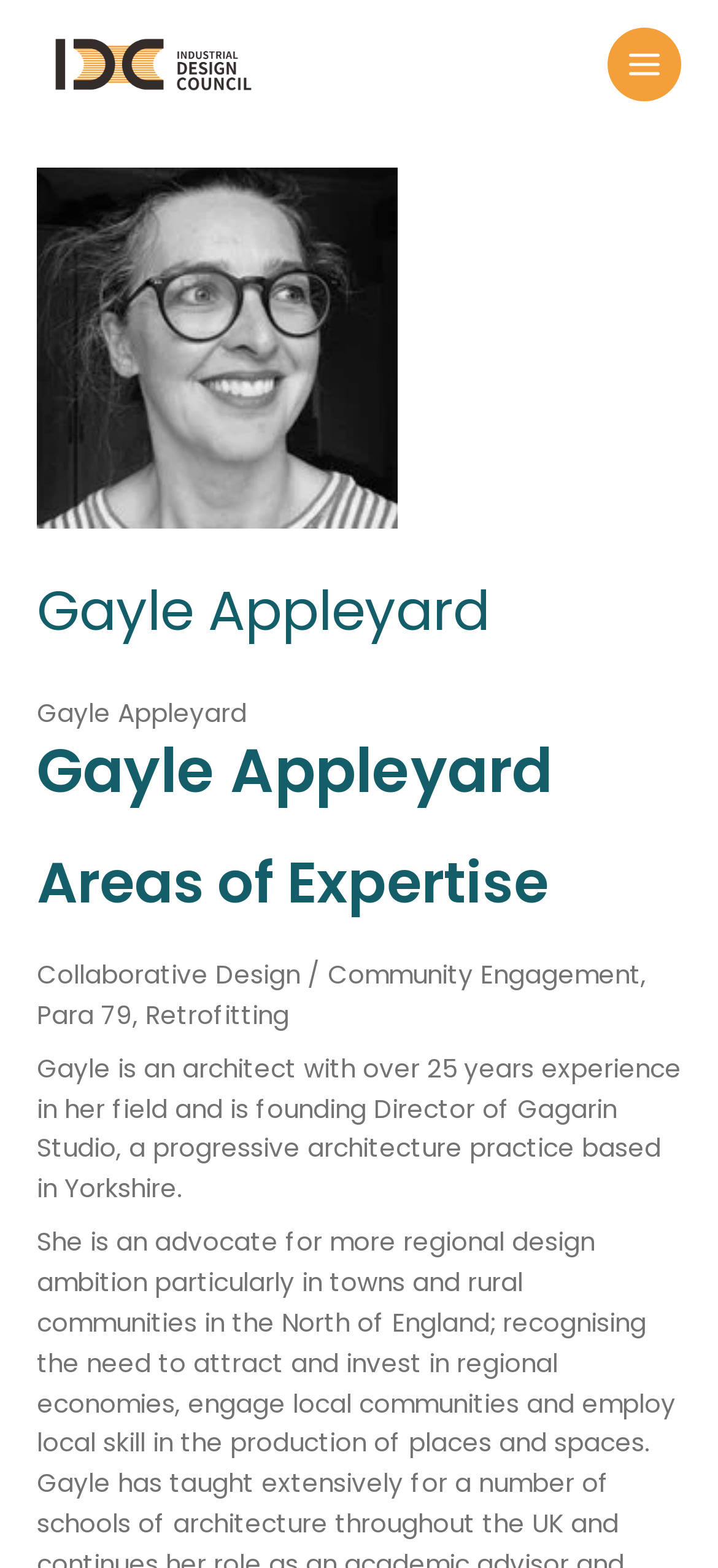What is the name of the person on this webpage?
Please answer the question with a single word or phrase, referencing the image.

Gayle Appleyard